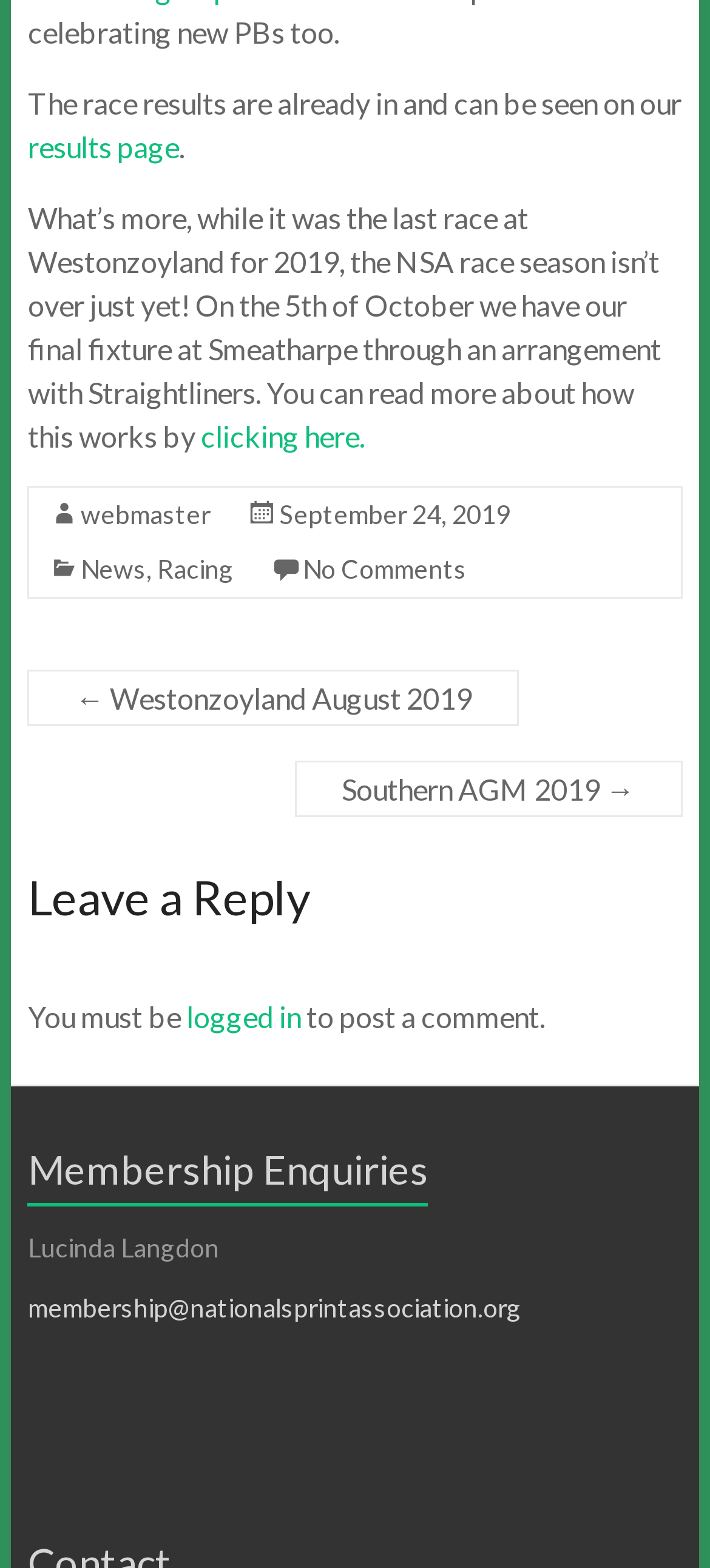Please provide the bounding box coordinates in the format (top-left x, top-left y, bottom-right x, bottom-right y). Remember, all values are floating point numbers between 0 and 1. What is the bounding box coordinate of the region described as: September 24, 2019September 24, 2019

[0.393, 0.317, 0.719, 0.337]